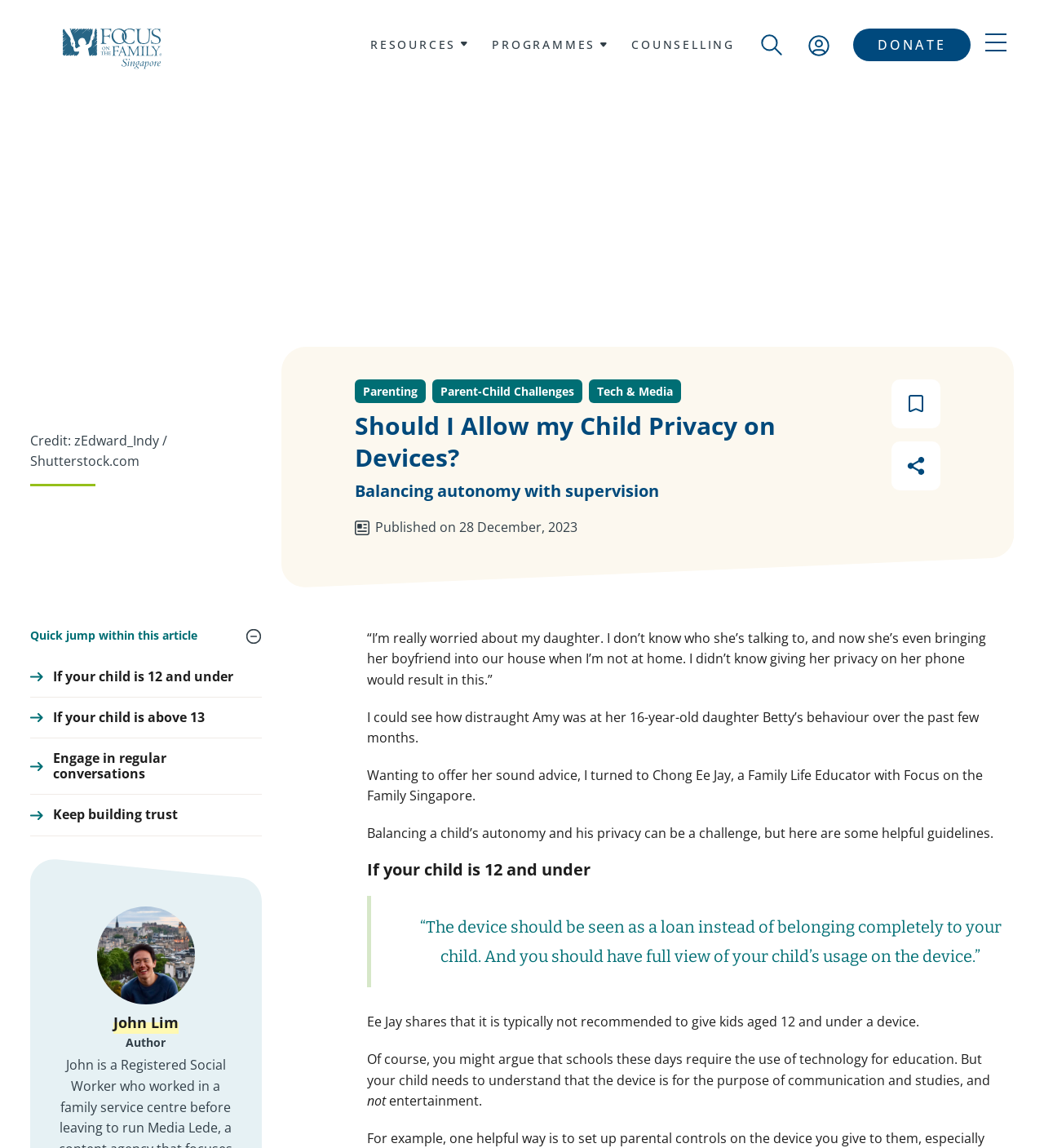Identify the bounding box coordinates of the part that should be clicked to carry out this instruction: "Click the 'RESOURCES' link".

[0.355, 0.025, 0.448, 0.081]